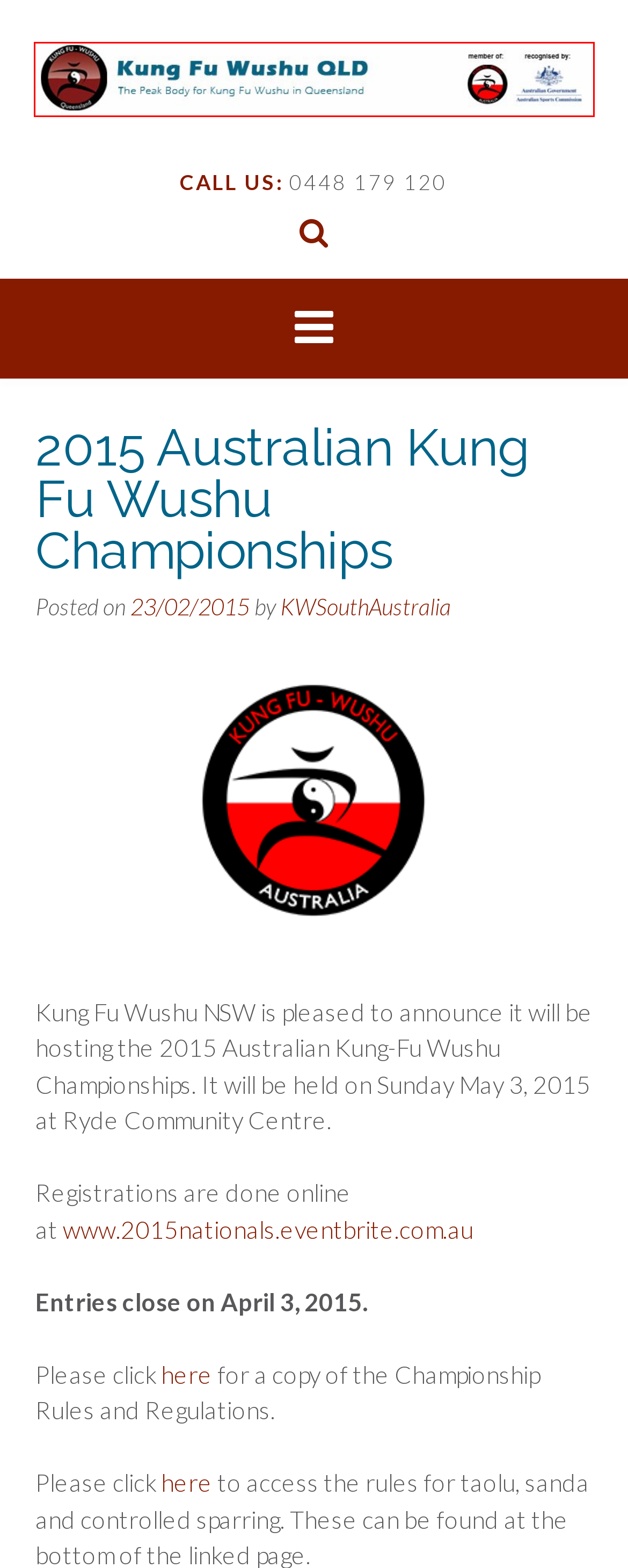You are presented with a screenshot of a webpage containing a red bounding box around an element. Determine which webpage description best describes the new webpage after clicking on the highlighted element. Here are the candidates:
A. DEADLINE ANNOUNCED FOR 2015 WORLD WUSHU CHAMPIONSHIPS REGISTRATION - Kung Fu Wushu QLD
B. ADMINISTRATION - Kung Fu Wushu QLD
C. Kung Fu Wushu QLD - The Peak Body for Kung Fu and Wushu in Queensland
D. Appointment of Taolu High Performance Coach Confirmed  - Kung Fu Wushu QLD
E. About Us - Kung Fu Wushu QLD
F. KWSouthAustralia, Author at Kung Fu Wushu QLD
G. Contact - Kung Fu Wushu QLD
H. Kung Fu Wushu QLD

C